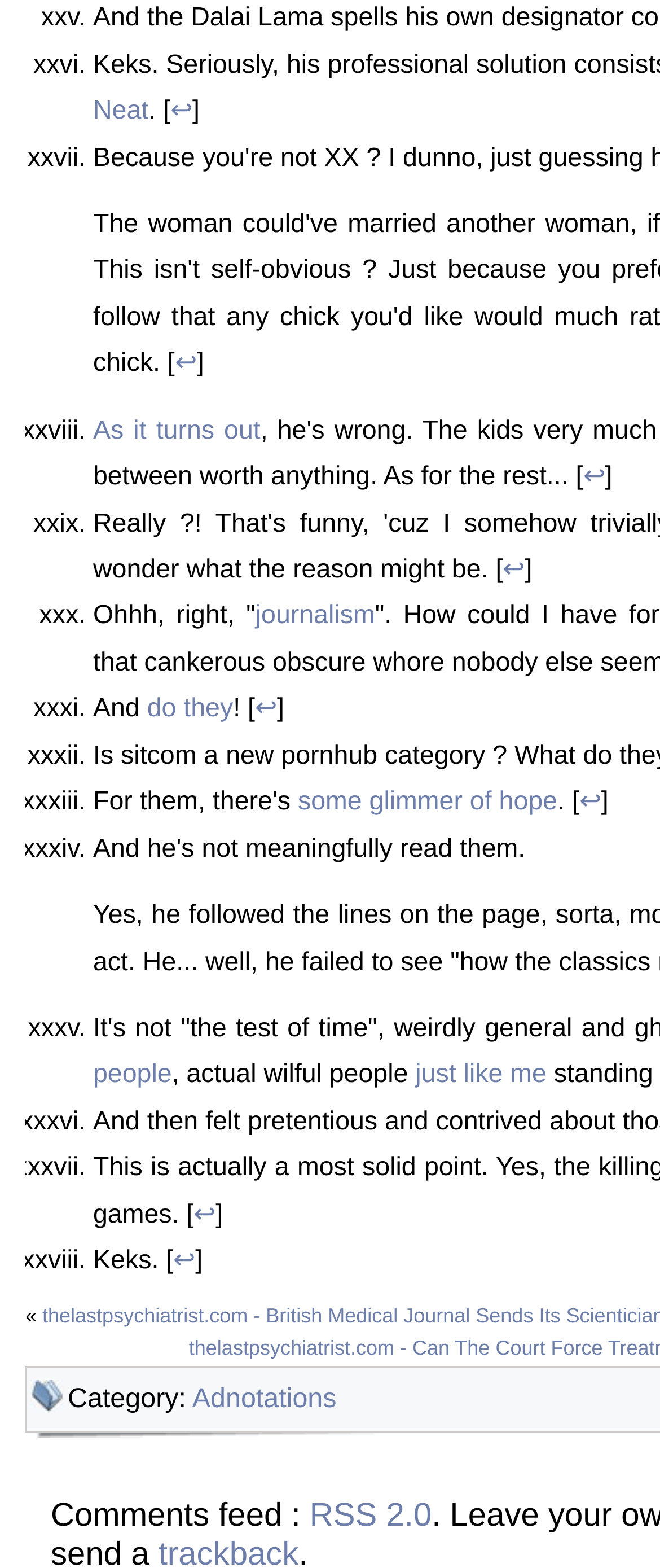How many list markers are there?
Based on the image, respond with a single word or phrase.

38